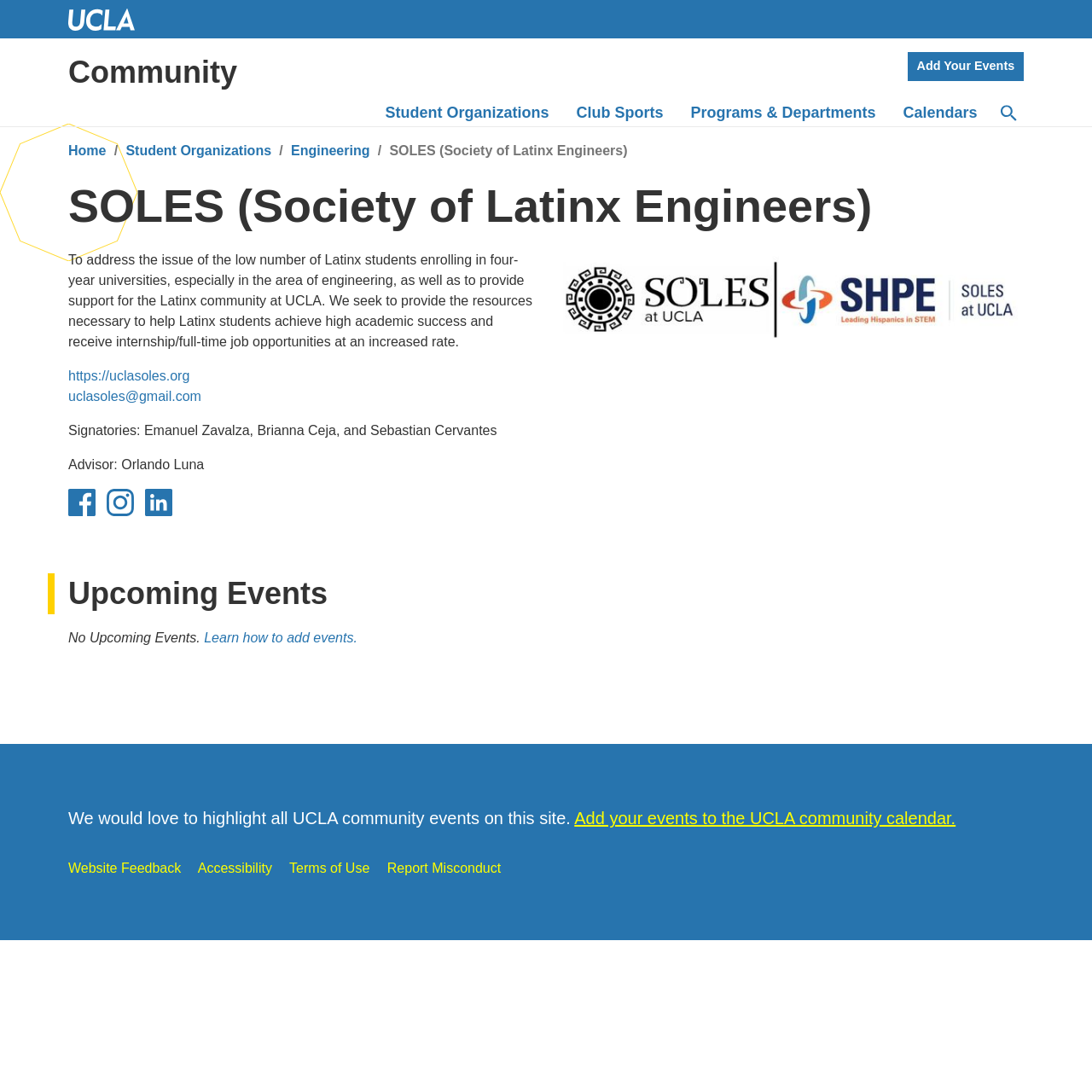Locate the bounding box coordinates of the segment that needs to be clicked to meet this instruction: "Click on the 'UCLA' link".

[0.062, 0.0, 0.138, 0.035]